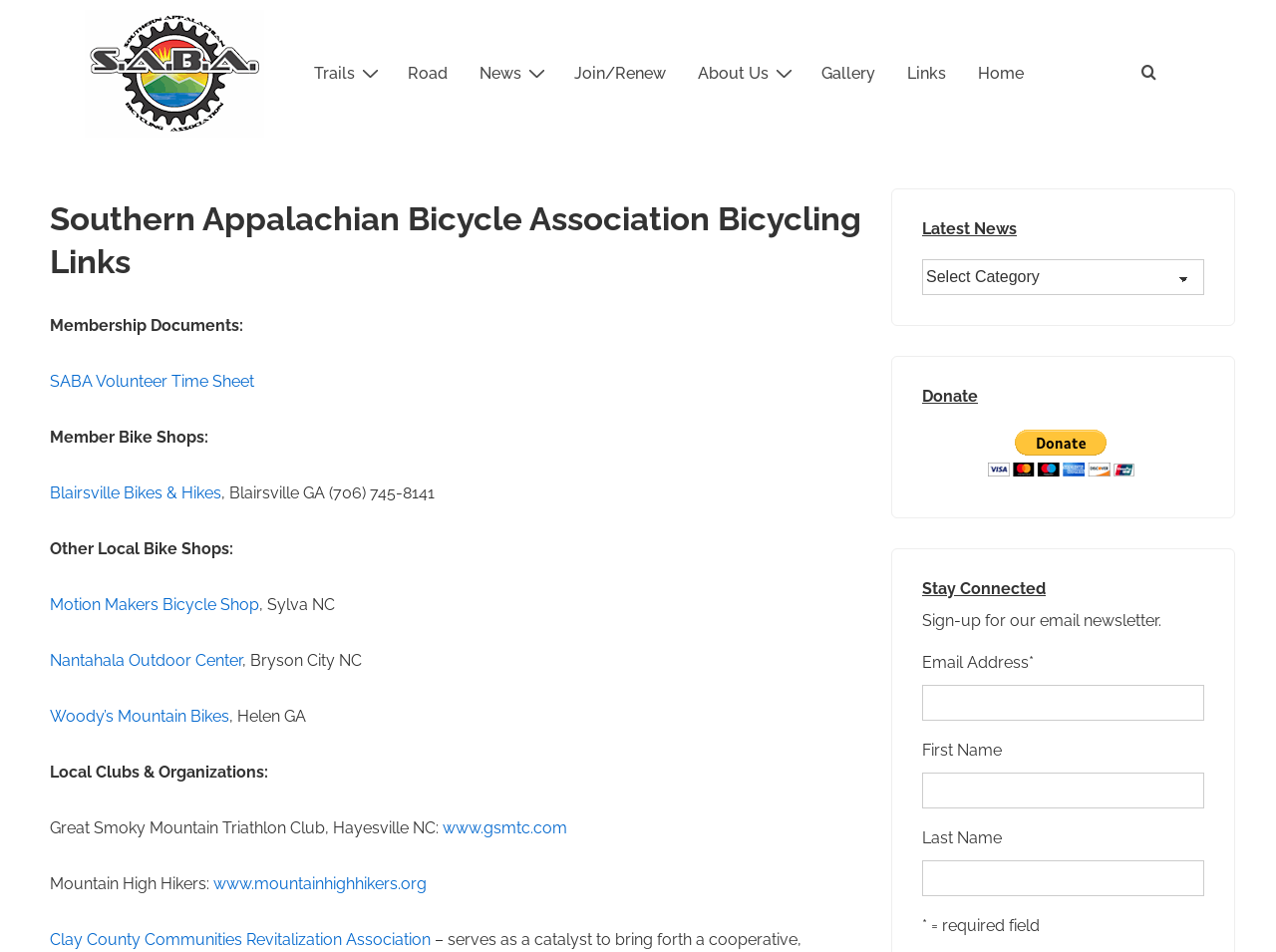What is the purpose of the 'Donate' section?
Please provide a comprehensive and detailed answer to the question.

The 'Donate' section is located in the right-hand side of the webpage and includes a button that says 'PayPal - The safer, easier way to pay online!'. This suggests that the purpose of this section is to allow users to donate to the association using PayPal.